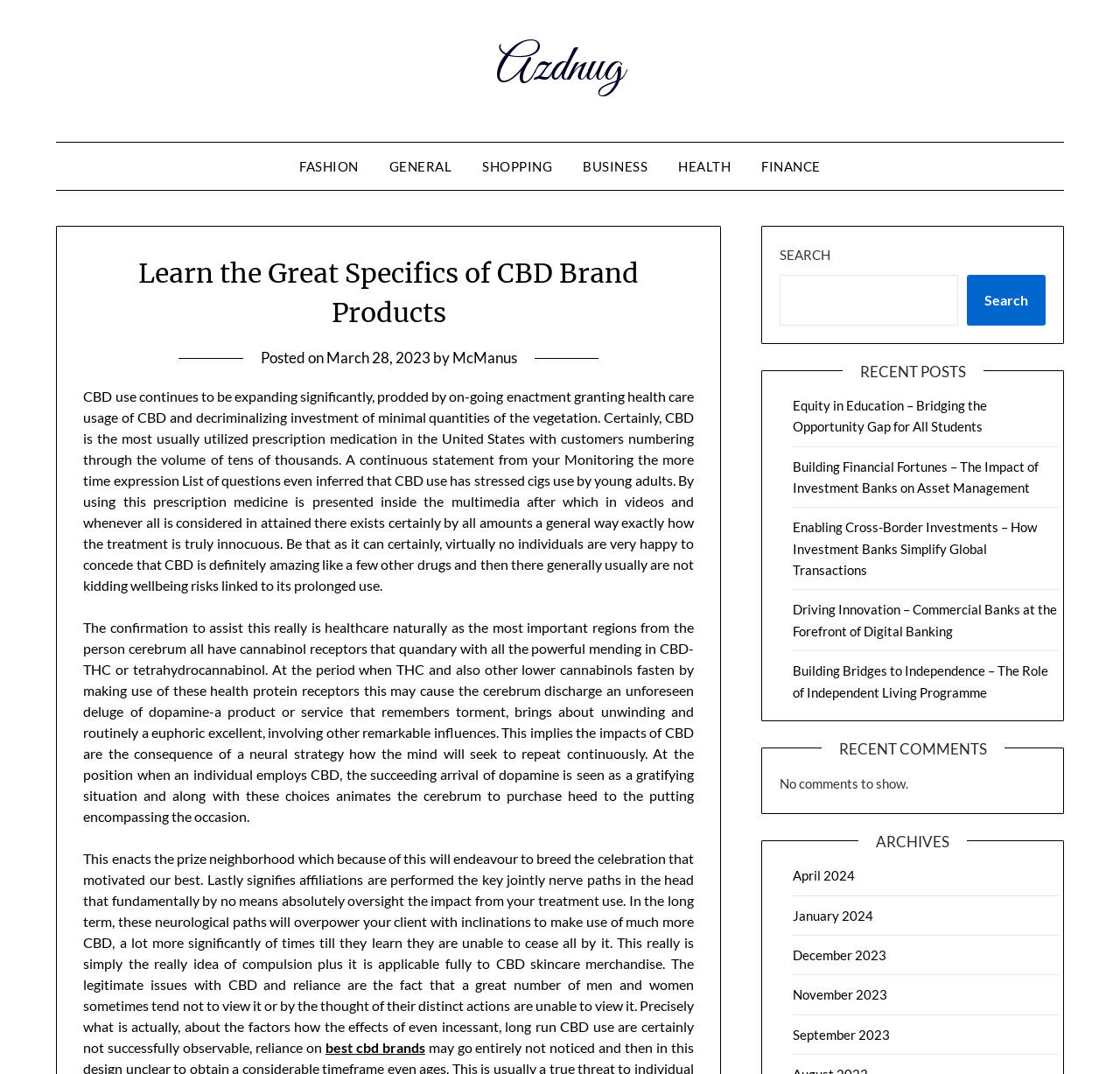What is the topic of the article?
Craft a detailed and extensive response to the question.

By reading the article, I can see that the topic is related to CBD brand products, as the article discusses the specifics of CBD brand products and their effects.